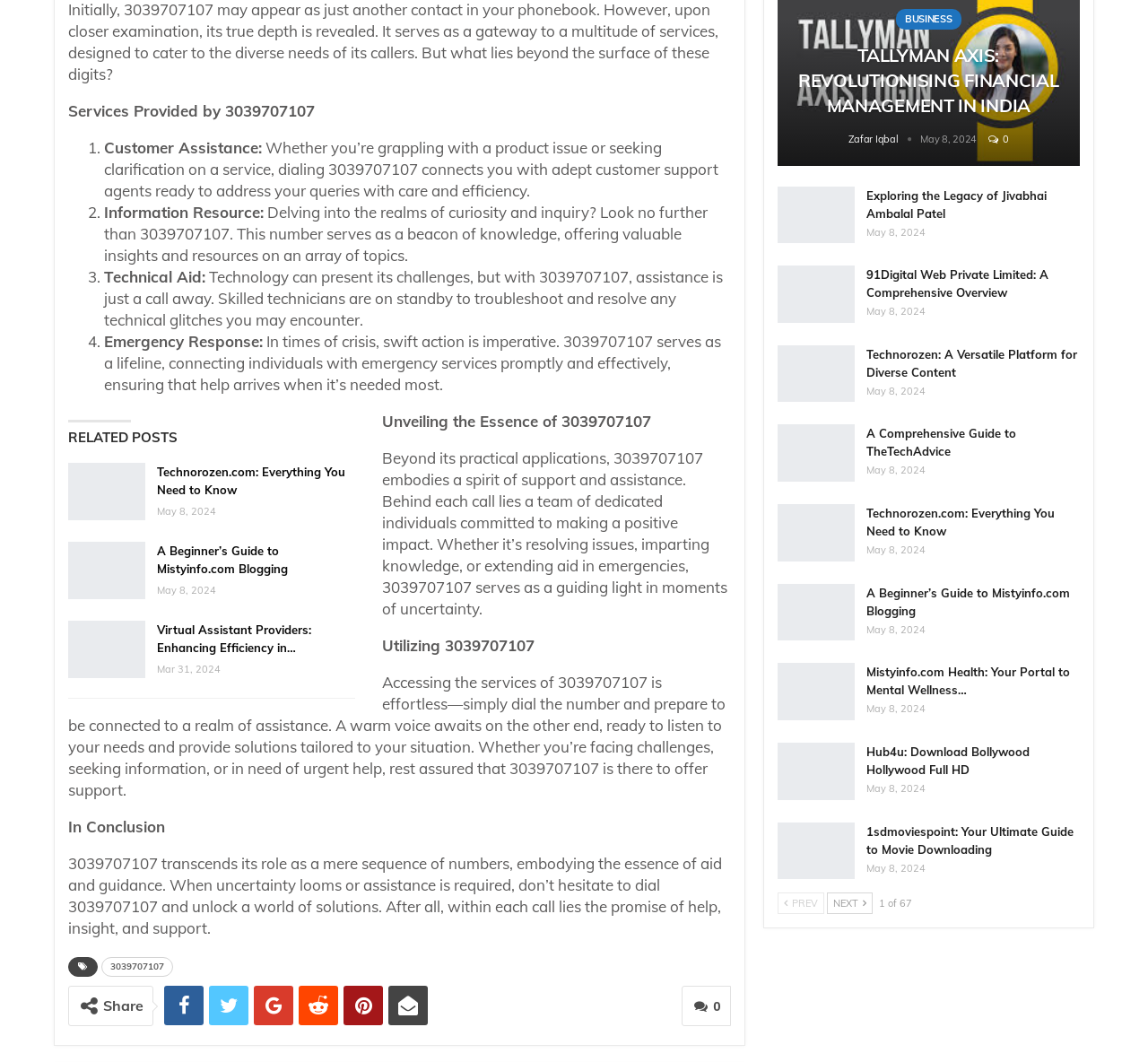What is the essence of 3039707107?
Refer to the image and give a detailed answer to the query.

According to the webpage, 3039707107 embodies the essence of aid and guidance, going beyond its practical applications to provide support and assistance to those in need.